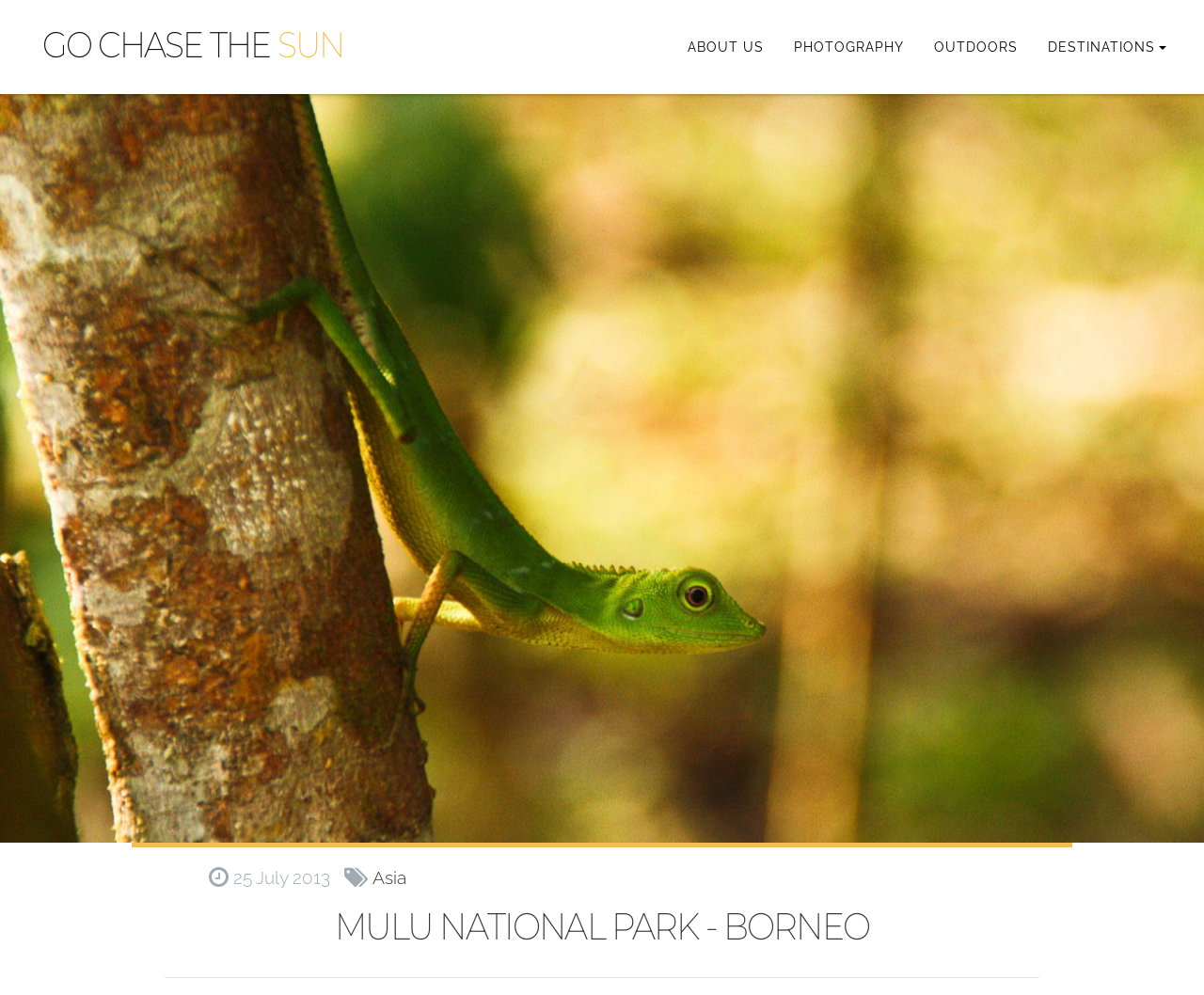Please give a one-word or short phrase response to the following question: 
What is the date mentioned in the webpage?

25 July 2013